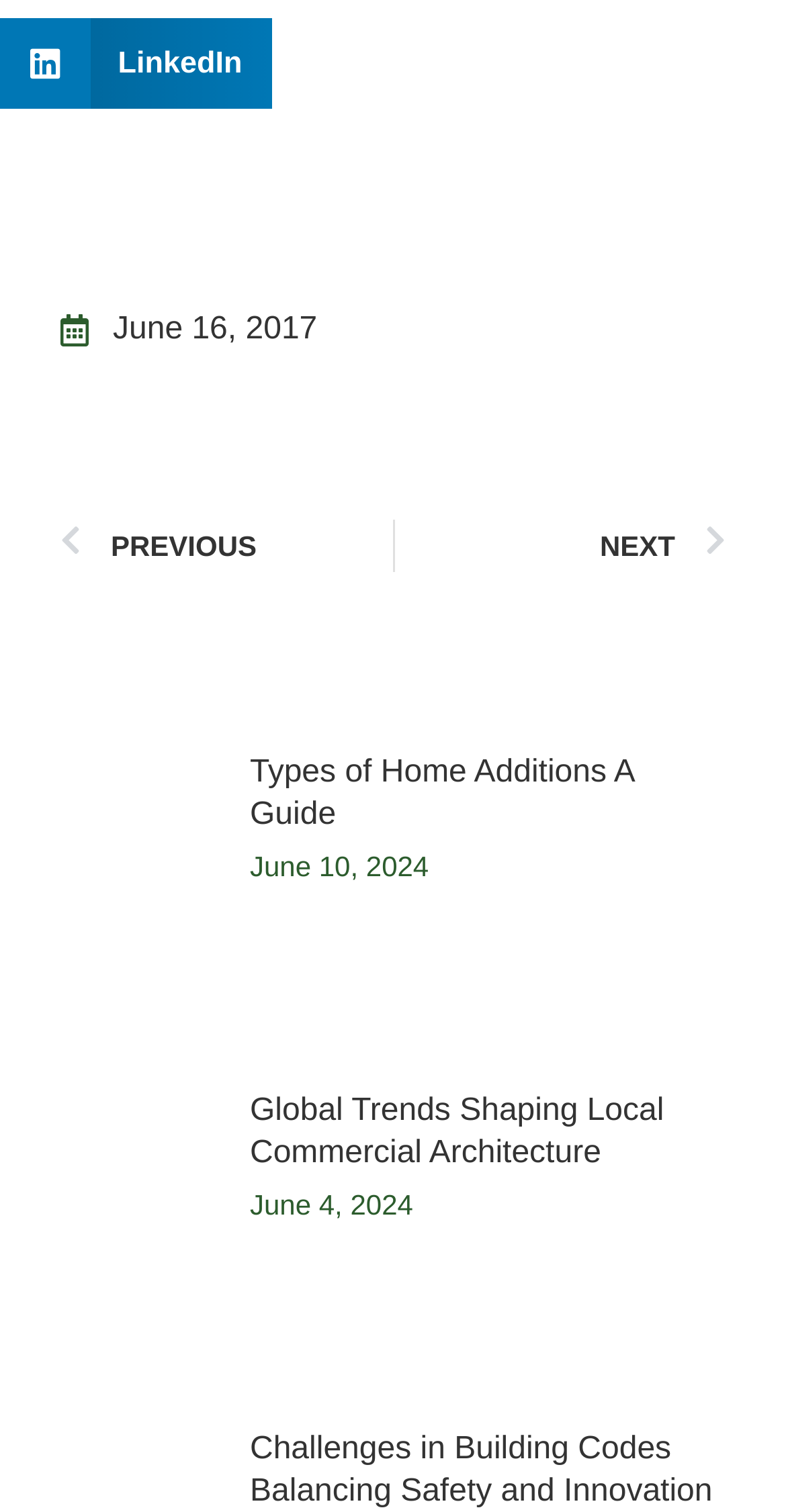Return the bounding box coordinates of the UI element that corresponds to this description: "NextNext". The coordinates must be given as four float numbers in the range of 0 and 1, [left, top, right, bottom].

[0.501, 0.344, 0.923, 0.379]